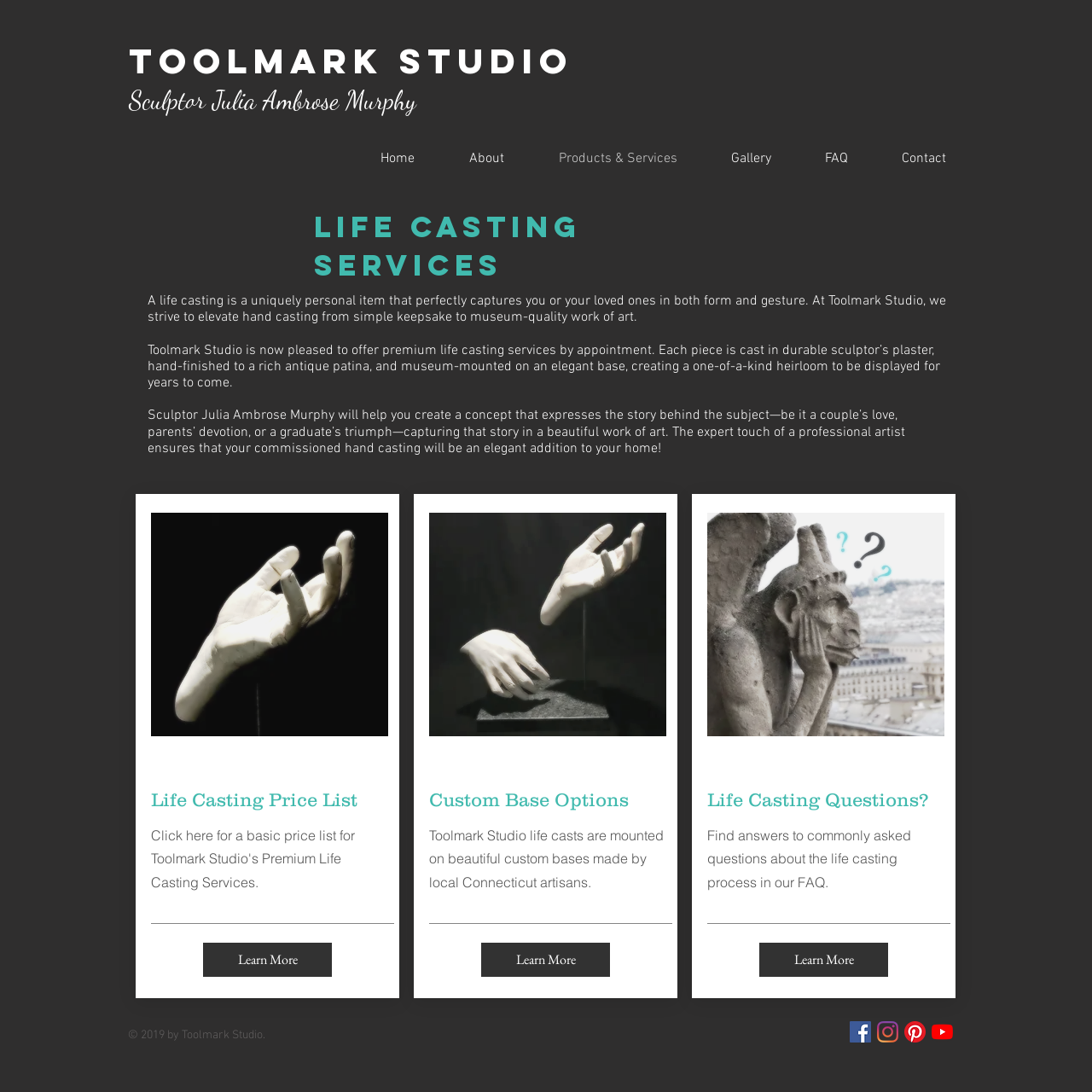Pinpoint the bounding box coordinates for the area that should be clicked to perform the following instruction: "Learn more about 'Life Casting Price List'".

[0.186, 0.864, 0.304, 0.895]